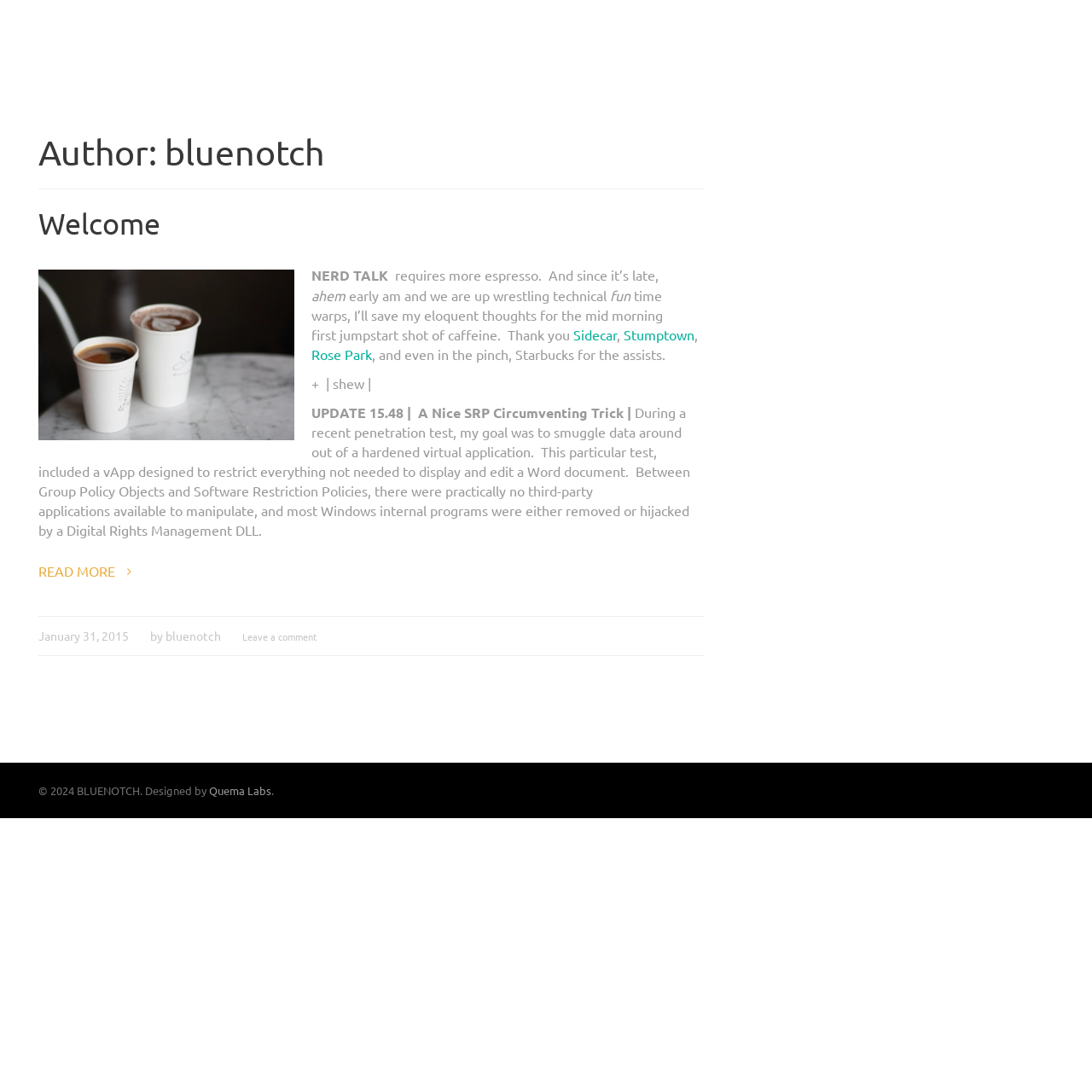Using the provided description Leave a comment, find the bounding box coordinates for the UI element. Provide the coordinates in (top-left x, top-left y, bottom-right x, bottom-right y) format, ensuring all values are between 0 and 1.

[0.222, 0.577, 0.29, 0.589]